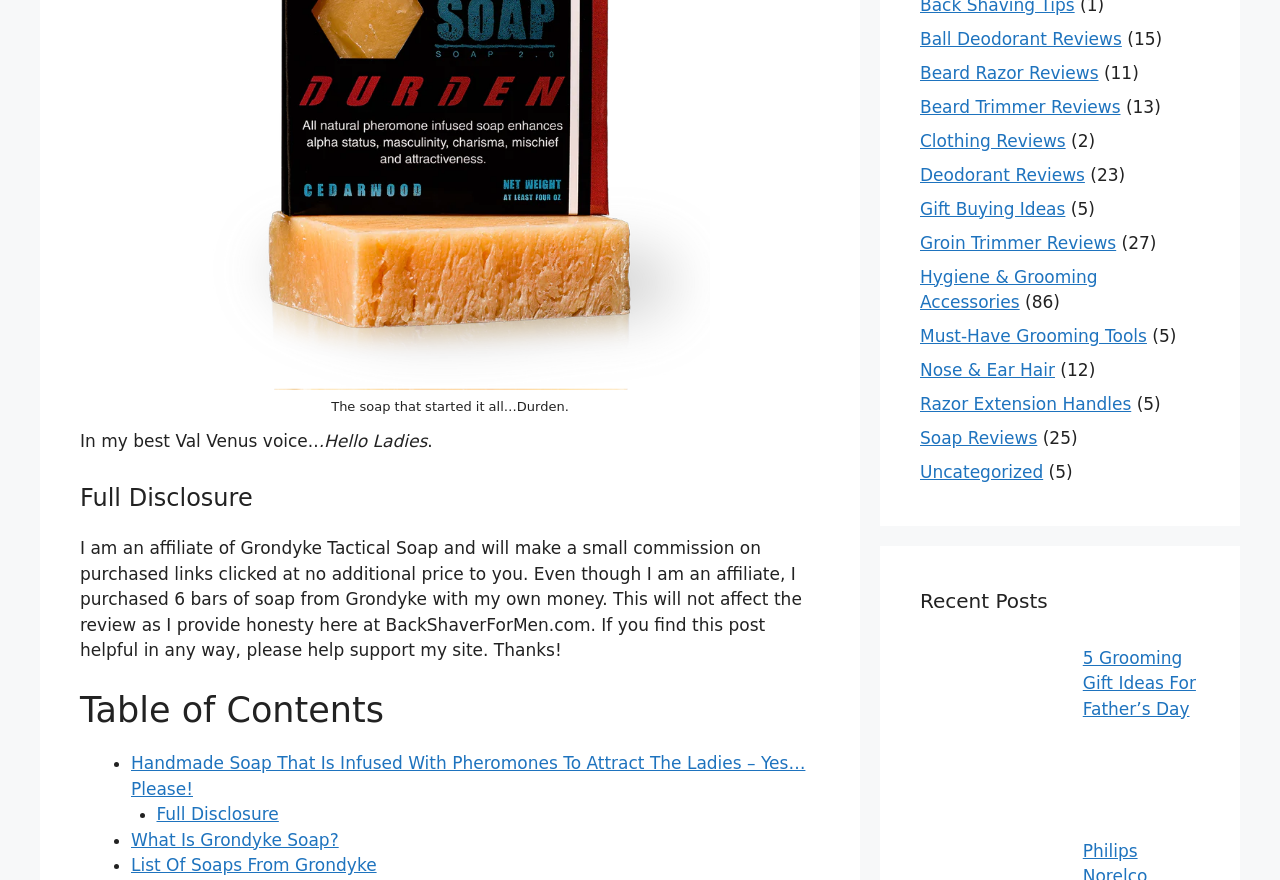Please find the bounding box for the following UI element description. Provide the coordinates in (top-left x, top-left y, bottom-right x, bottom-right y) format, with values between 0 and 1: Groin Trimmer Reviews

[0.719, 0.264, 0.872, 0.287]